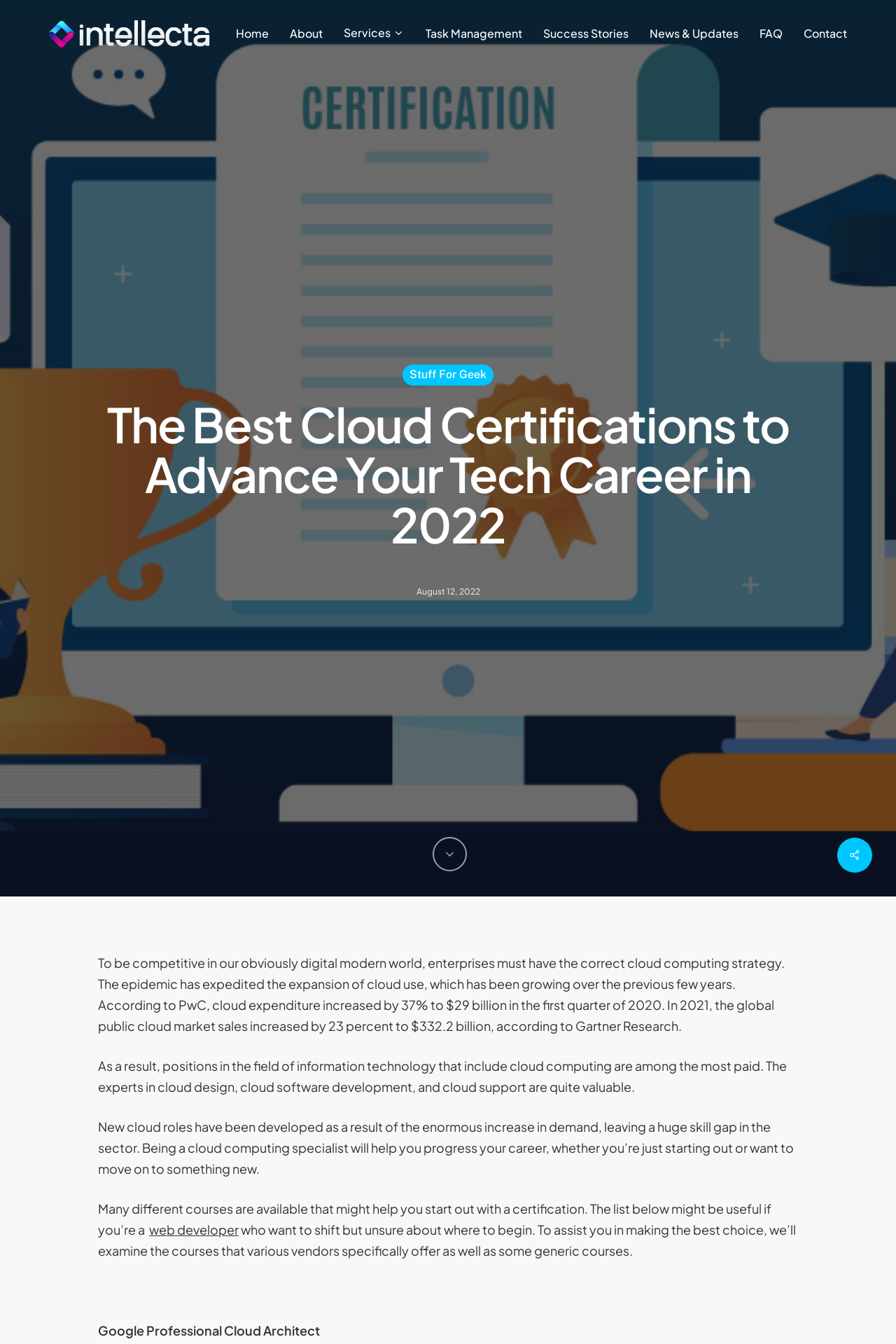Determine the bounding box coordinates of the clickable region to carry out the instruction: "Learn more about cloud computing strategy".

[0.483, 0.623, 0.521, 0.648]